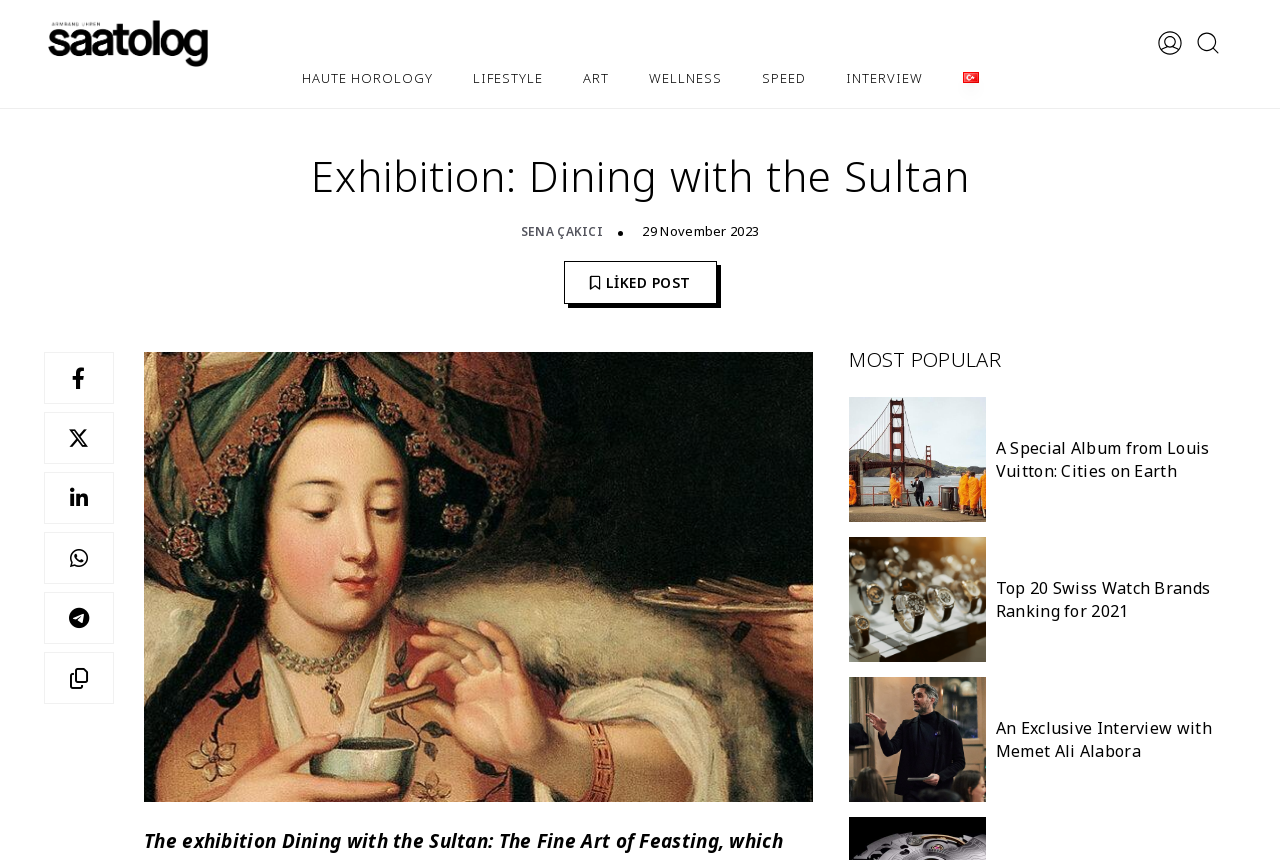Who is the author of the article?
Examine the image closely and answer the question with as much detail as possible.

The question can be answered by looking at the link element 'SENA ÇAKICI' which is located below the exhibition title, indicating the author of the article.